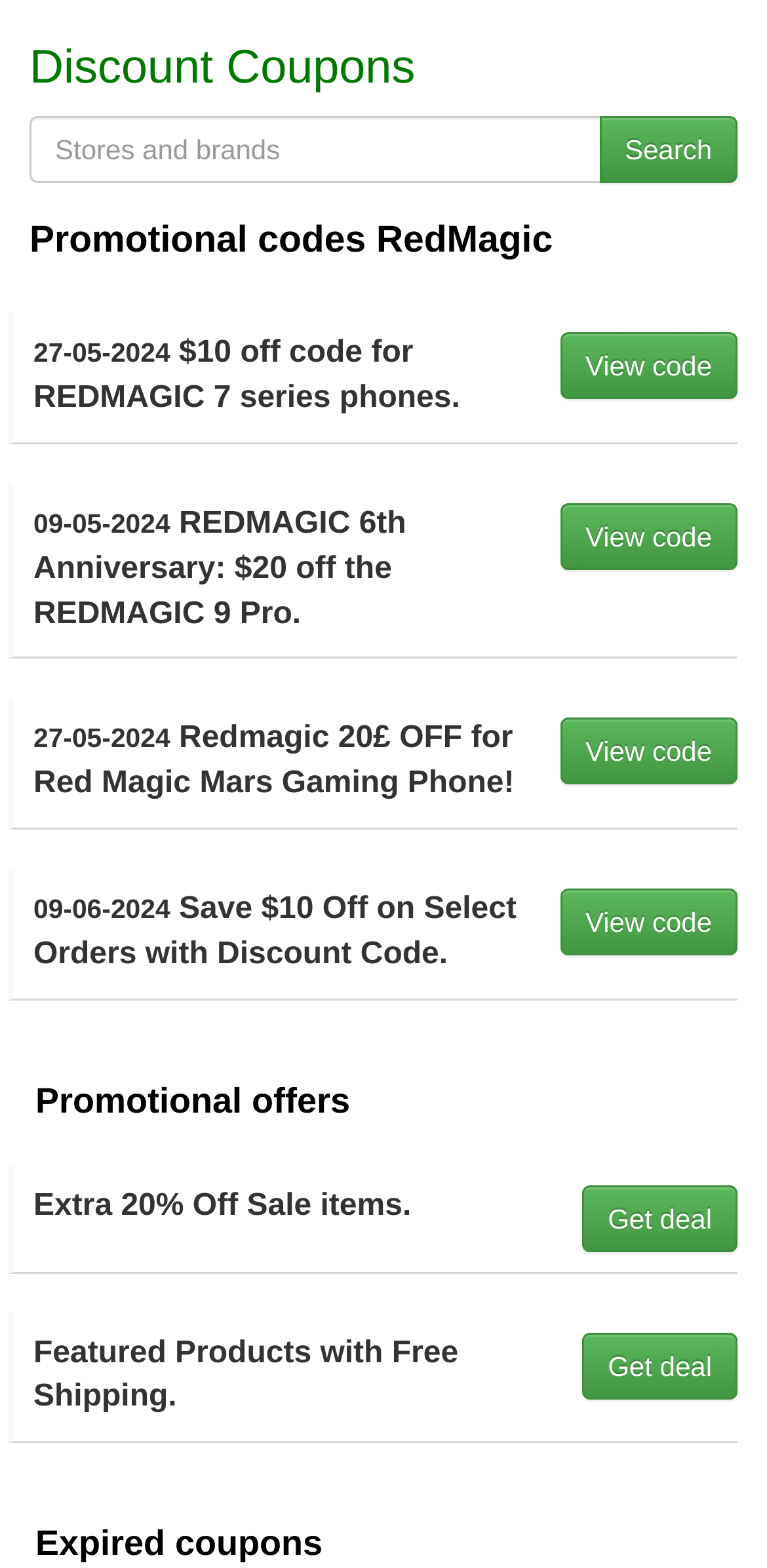Given the following UI element description: "Get deal", find the bounding box coordinates in the webpage screenshot.

[0.759, 0.849, 0.962, 0.892]